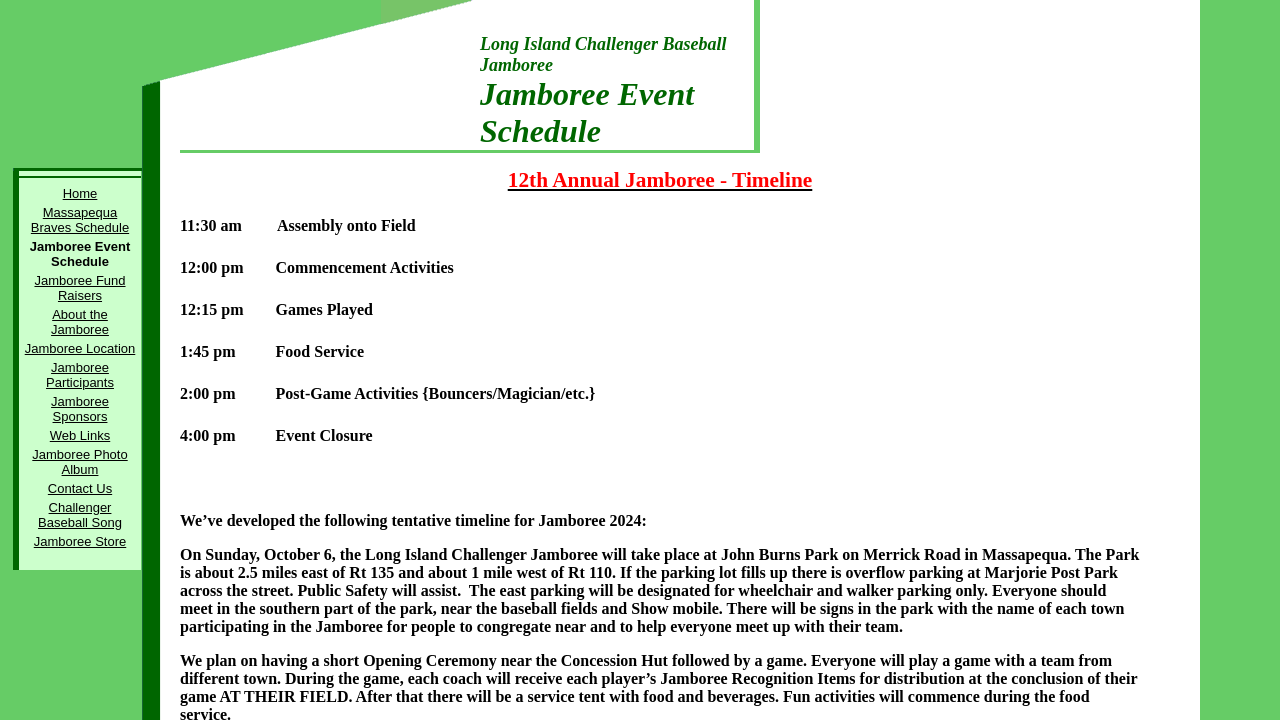What is the name of the baseball team?
Please answer the question with a detailed and comprehensive explanation.

The question can be answered by looking at the table of contents on the webpage, where 'Massapequa Braves Schedule' is one of the options. This implies that Massapequa Braves is a baseball team.